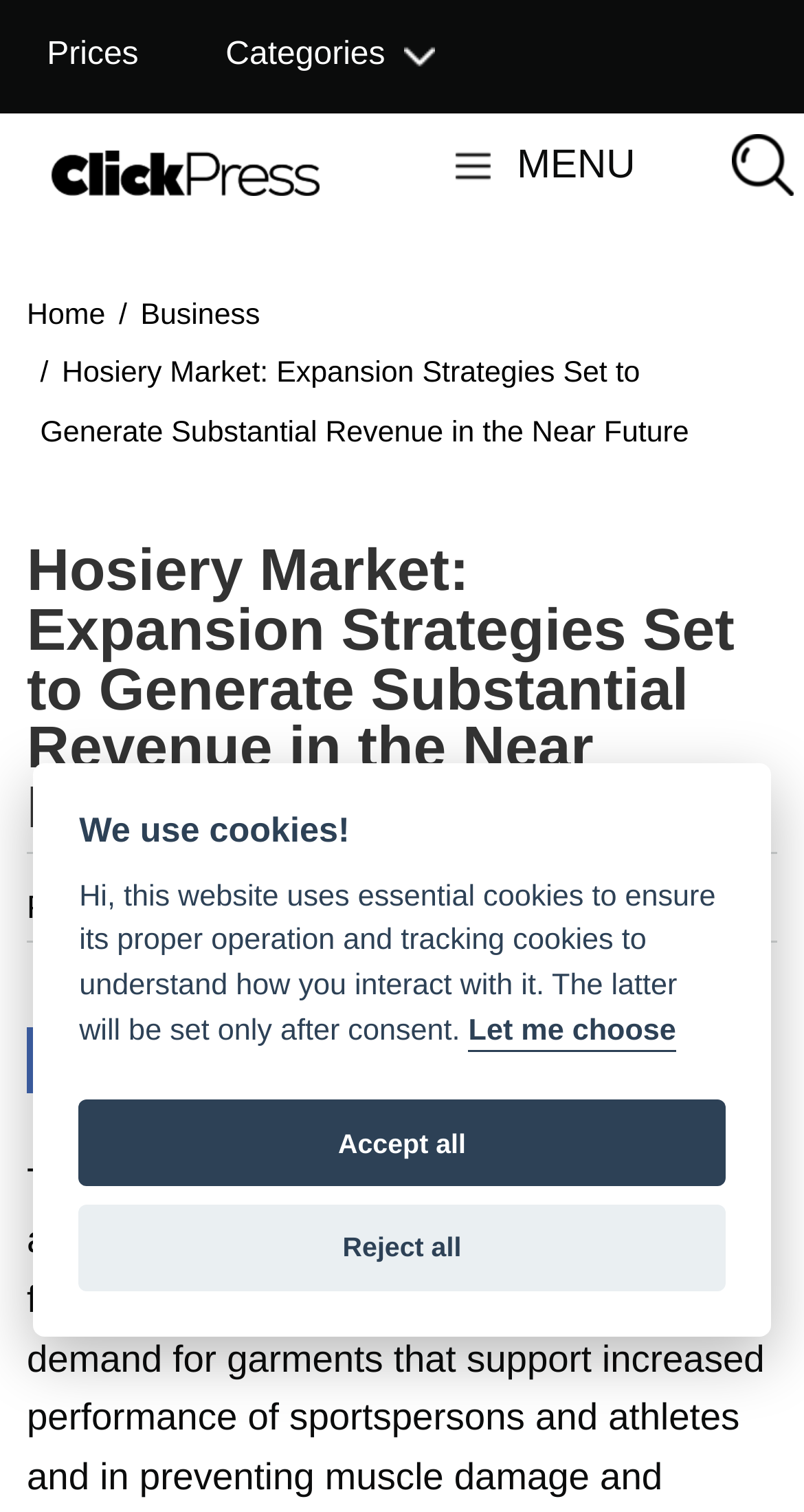Please provide the bounding box coordinates for the element that needs to be clicked to perform the instruction: "Click the facebook sharing button". The coordinates must consist of four float numbers between 0 and 1, formatted as [left, top, right, bottom].

[0.059, 0.69, 0.1, 0.712]